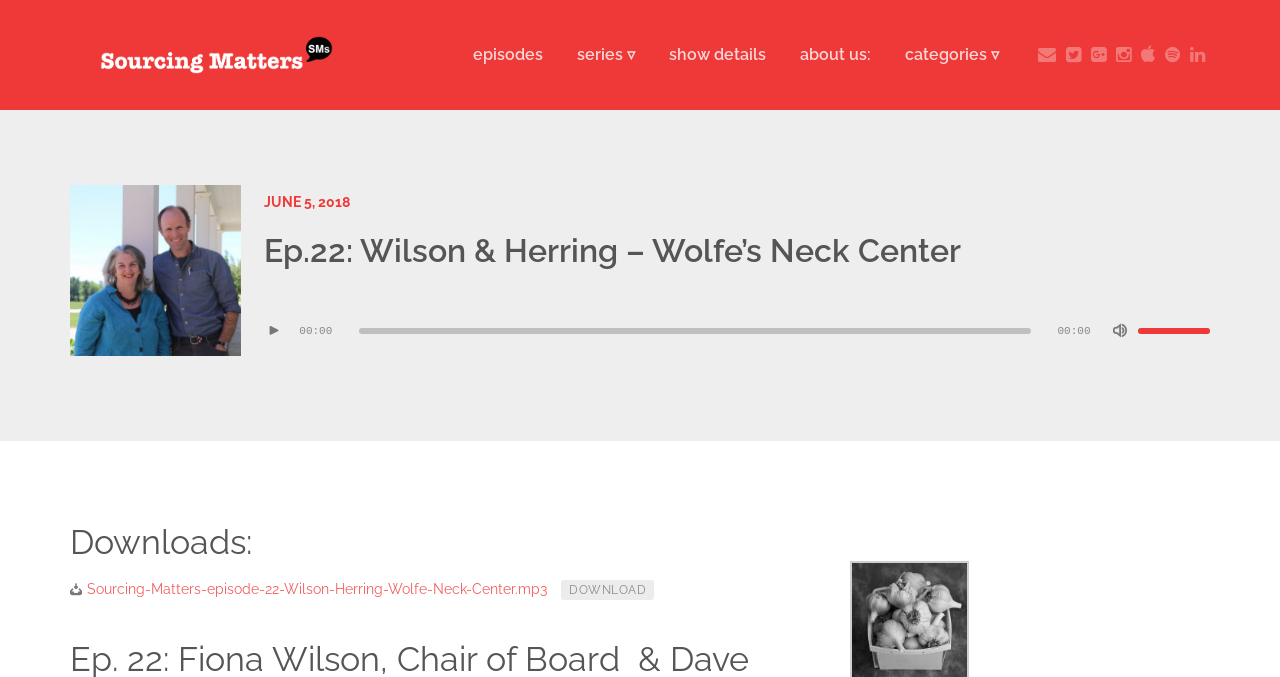Please provide a one-word or short phrase answer to the question:
What is the purpose of the slider with the 'Time Slider' label?

To control audio time